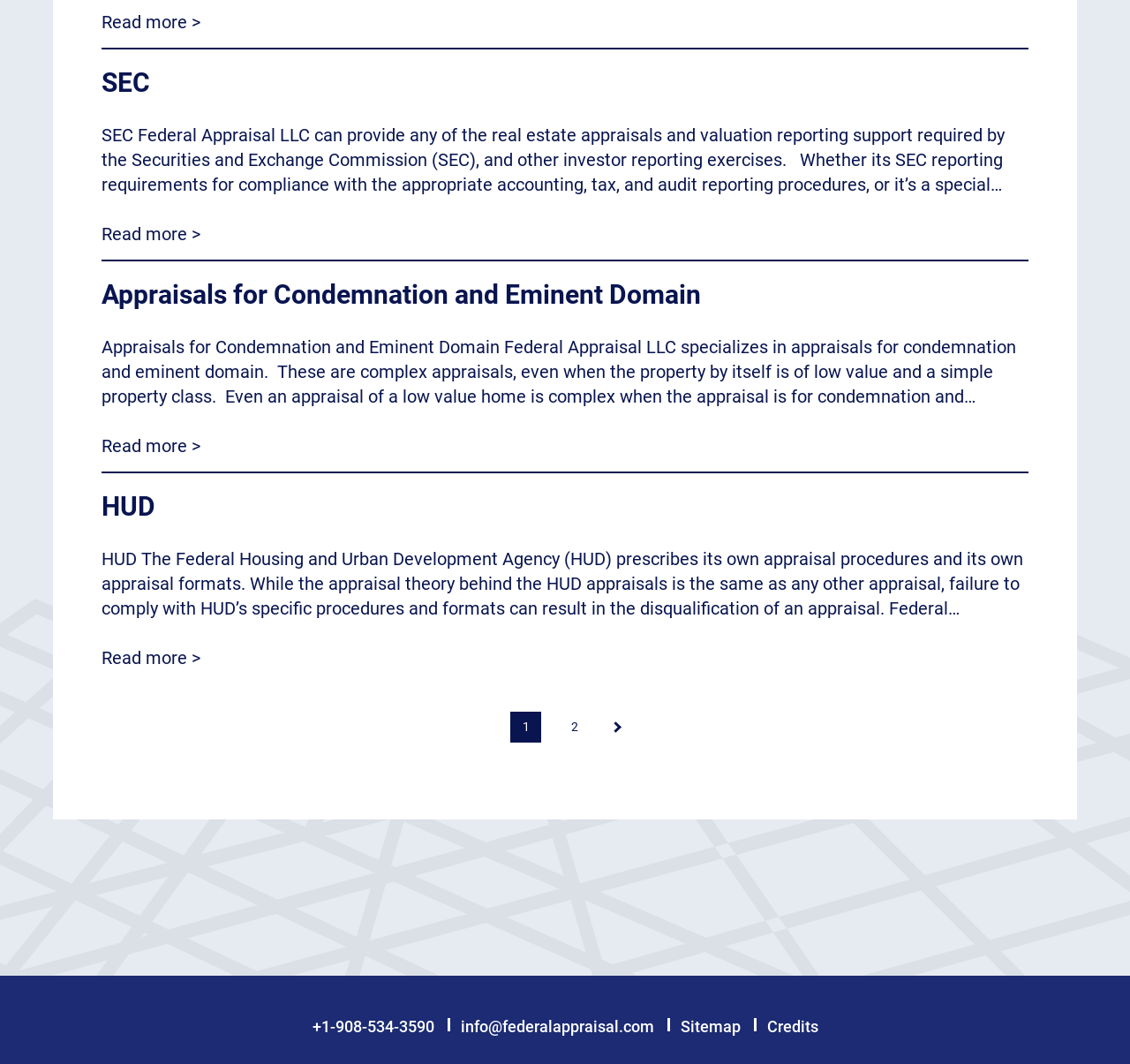Identify the bounding box of the UI element that matches this description: "info@federalappraisal.com".

[0.407, 0.956, 0.579, 0.973]